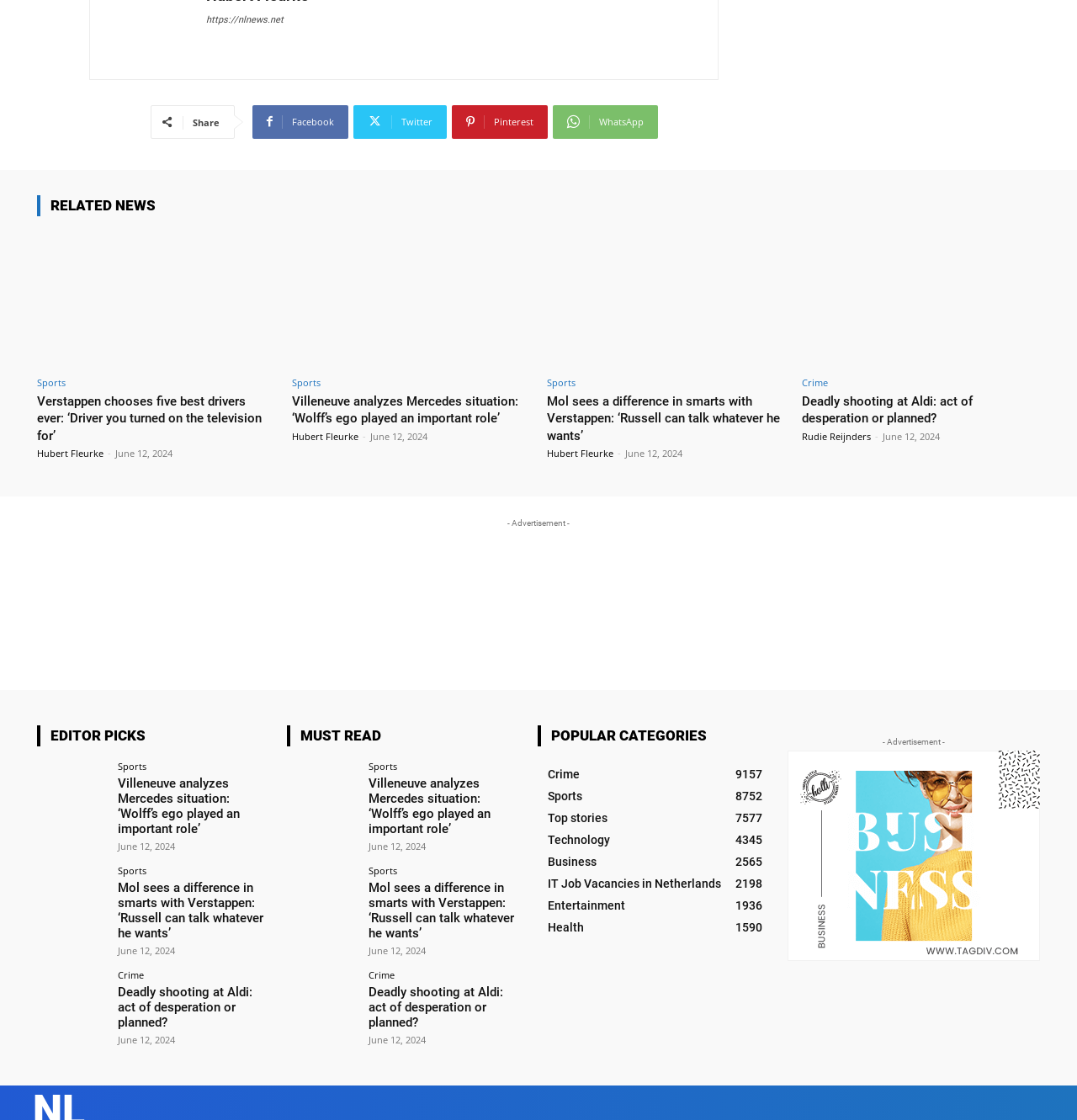What is the category of the news 'Verstappen chooses five best drivers ever: ‘Driver you turned on the television for’'?
Use the information from the screenshot to give a comprehensive response to the question.

This question can be answered by looking at the link 'Sports' next to the news title 'Verstappen chooses five best drivers ever: ‘Driver you turned on the television for’'. This link indicates the category of the news.